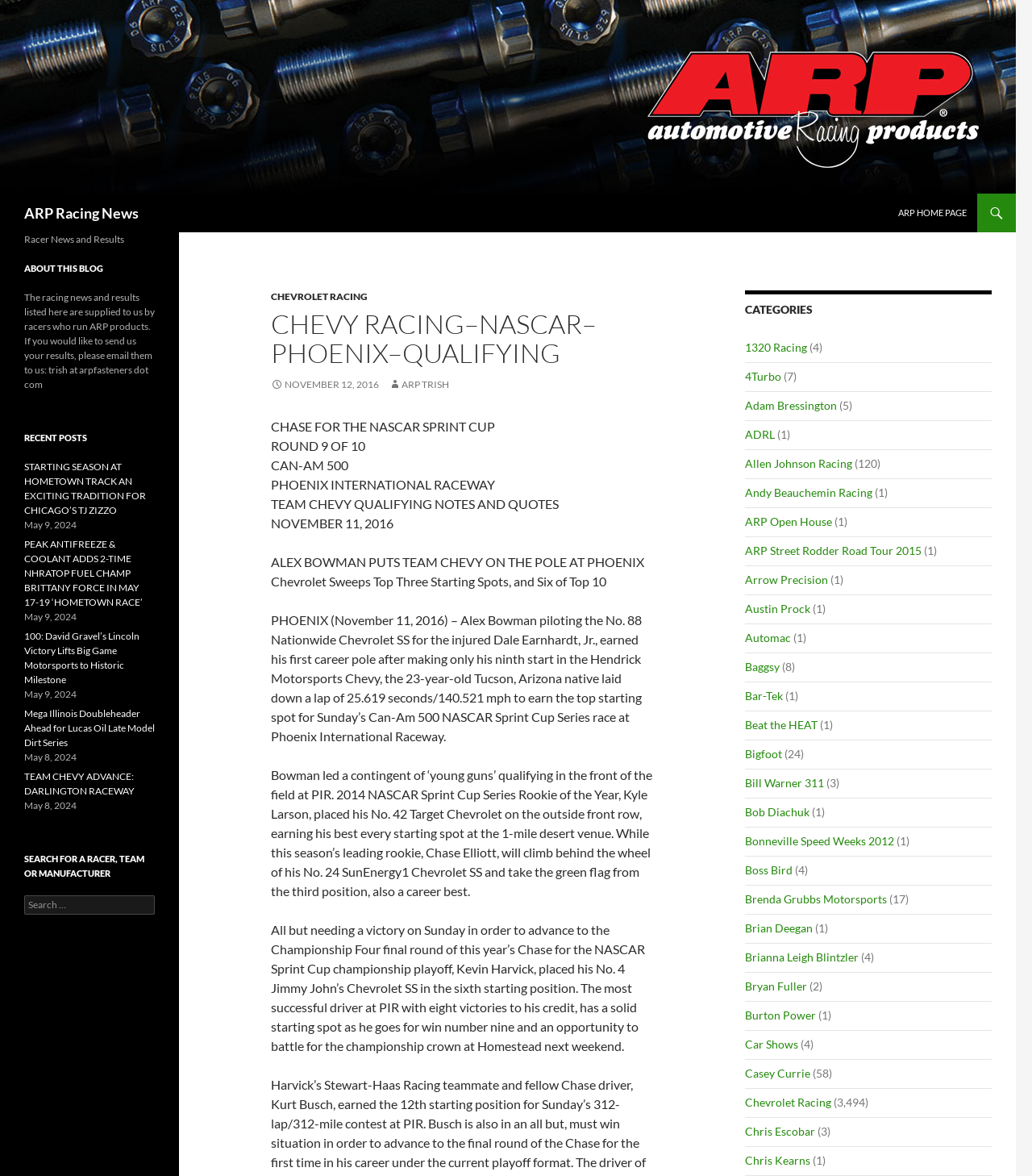Please locate the bounding box coordinates of the element's region that needs to be clicked to follow the instruction: "Explore CATEGORIES". The bounding box coordinates should be provided as four float numbers between 0 and 1, i.e., [left, top, right, bottom].

[0.722, 0.247, 0.961, 0.272]